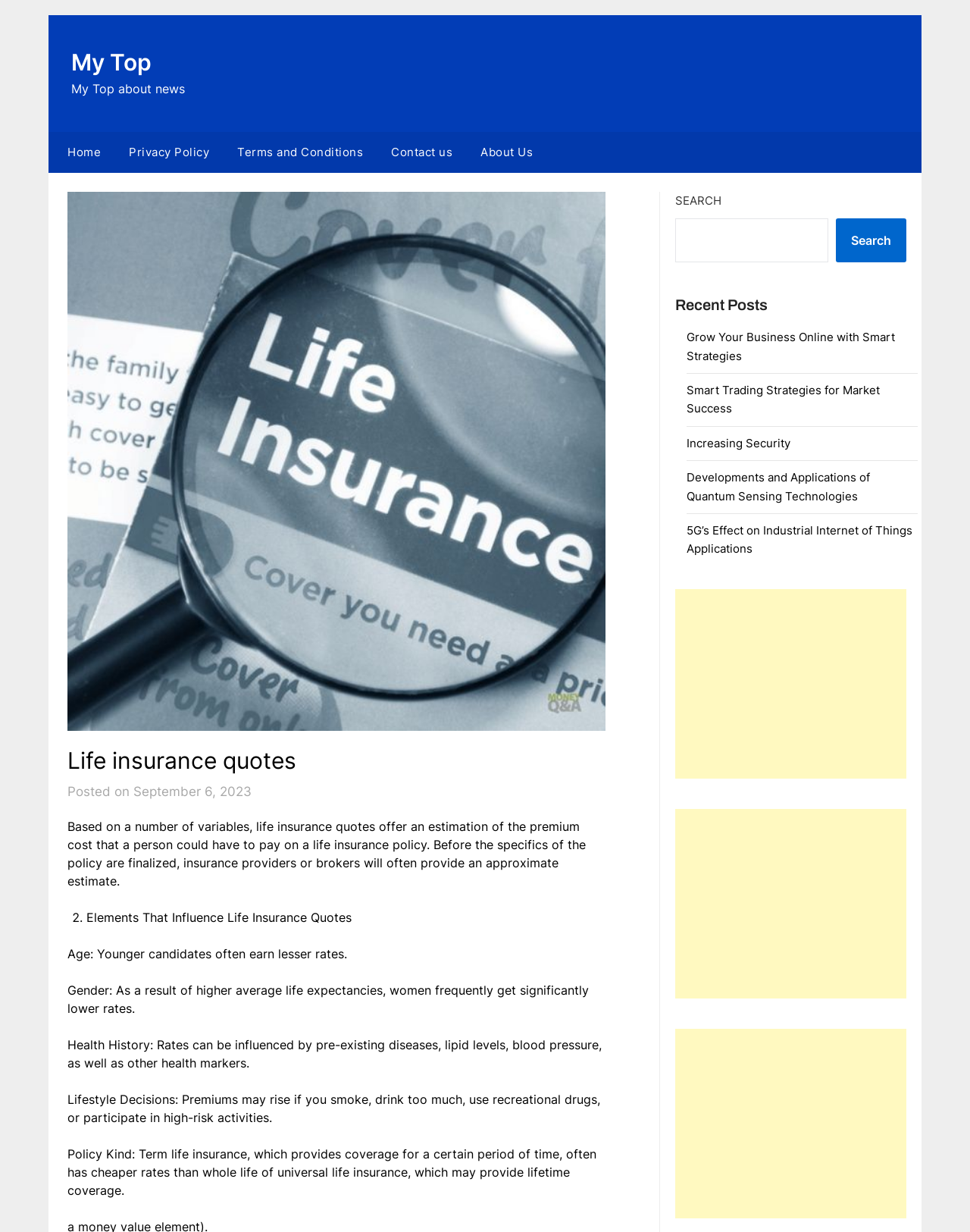Pinpoint the bounding box coordinates of the area that must be clicked to complete this instruction: "View the 'Recent Posts' section".

[0.696, 0.237, 0.934, 0.257]